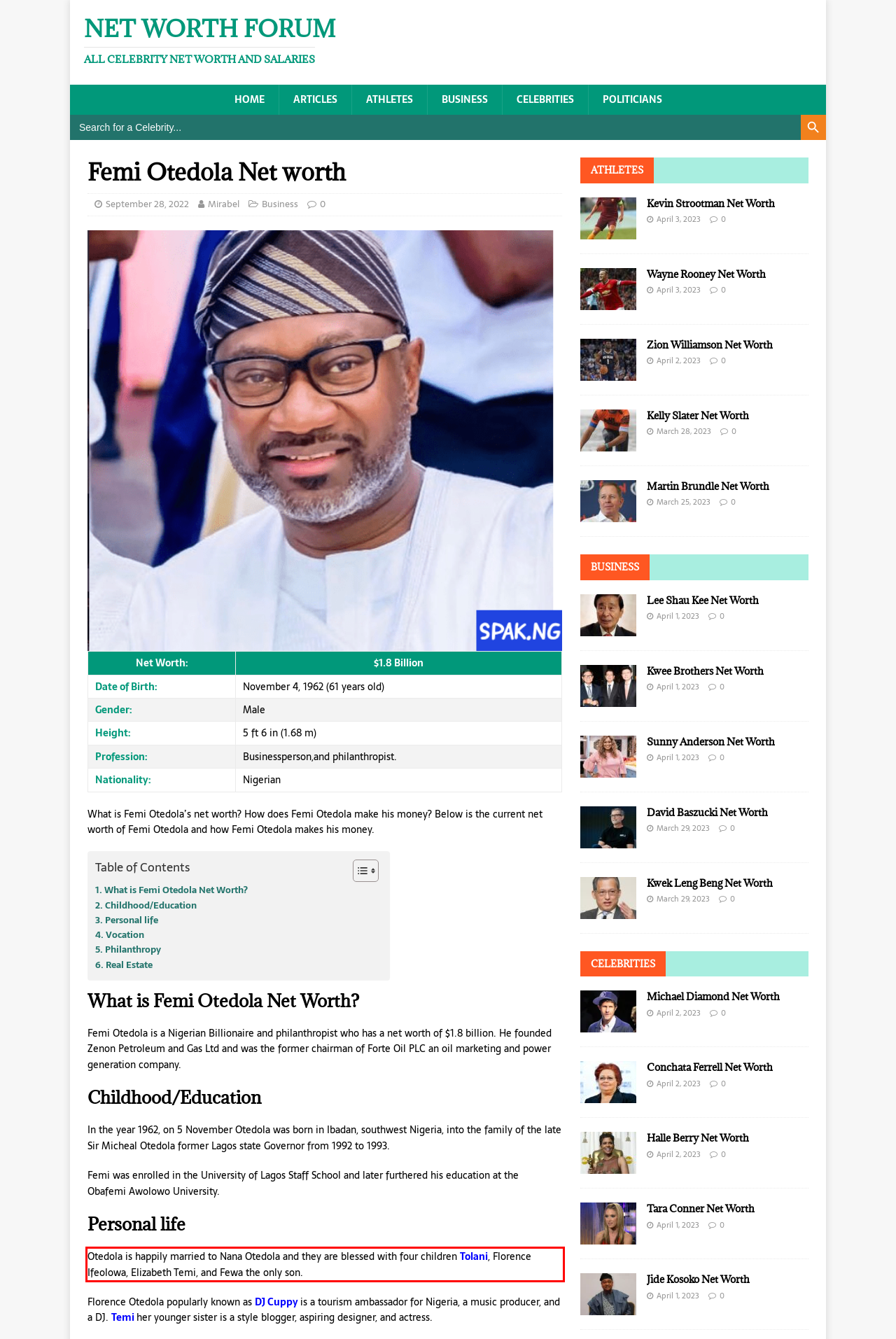Given a screenshot of a webpage containing a red bounding box, perform OCR on the text within this red bounding box and provide the text content.

Otedola is happily married to Nana Otedola and they are blessed with four children Tolani, Florence Ifeolowa, Elizabeth Temi, and Fewa the only son.